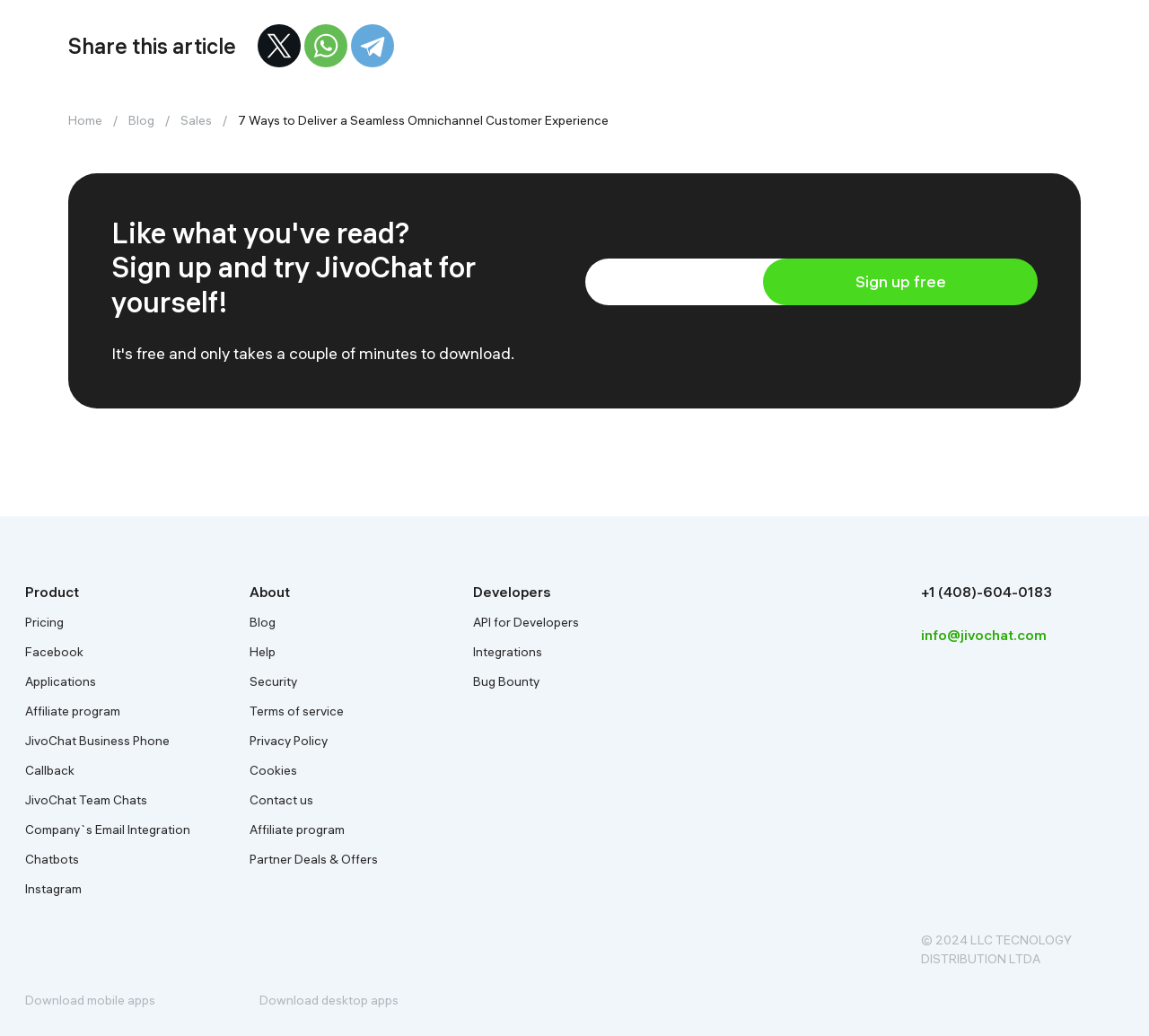Based on the description "aria-label="Advertisement" name="aswift_2" title="Advertisement"", find the bounding box of the specified UI element.

None